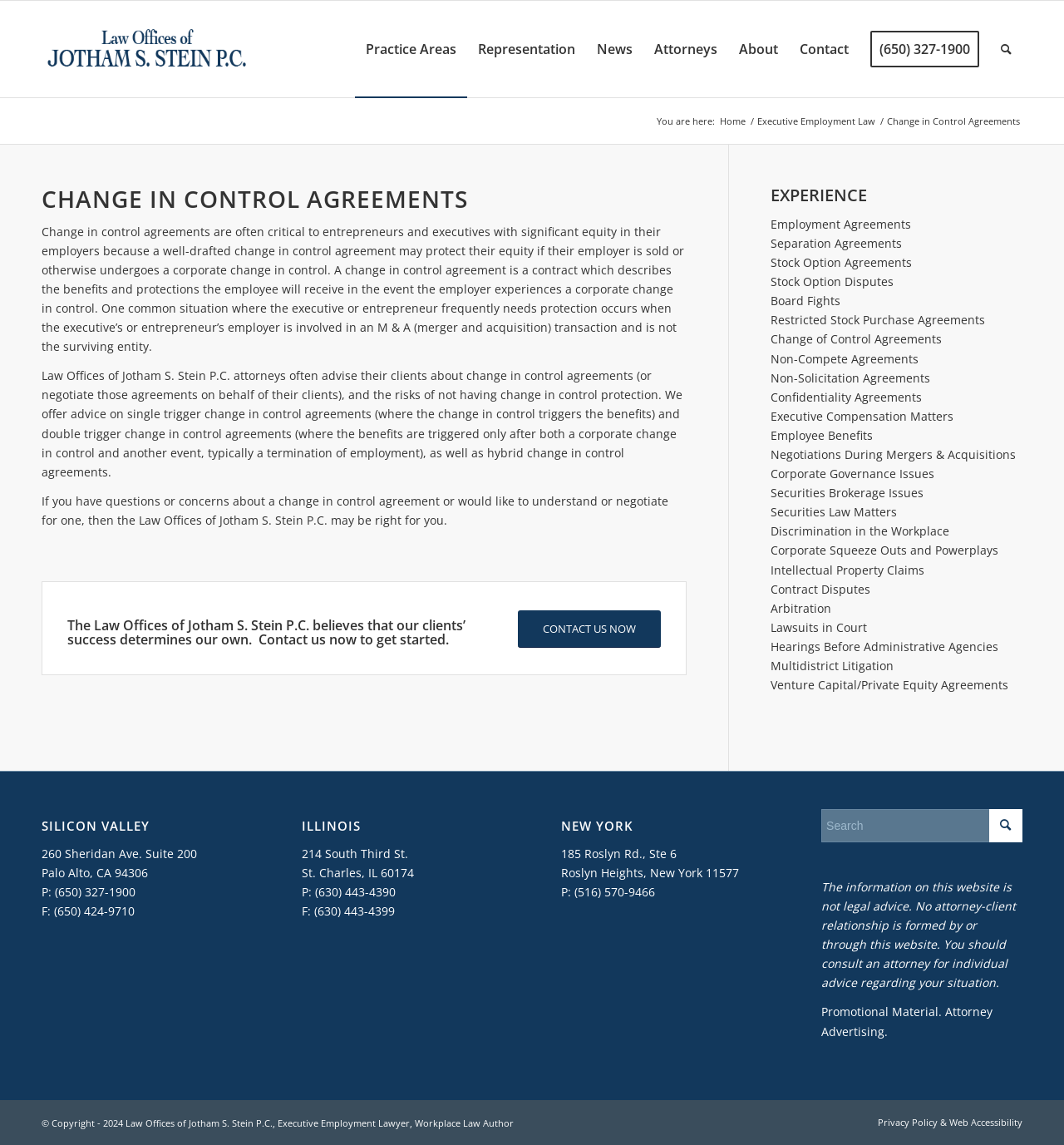Please identify the bounding box coordinates of where to click in order to follow the instruction: "Contact us now".

[0.487, 0.533, 0.621, 0.566]